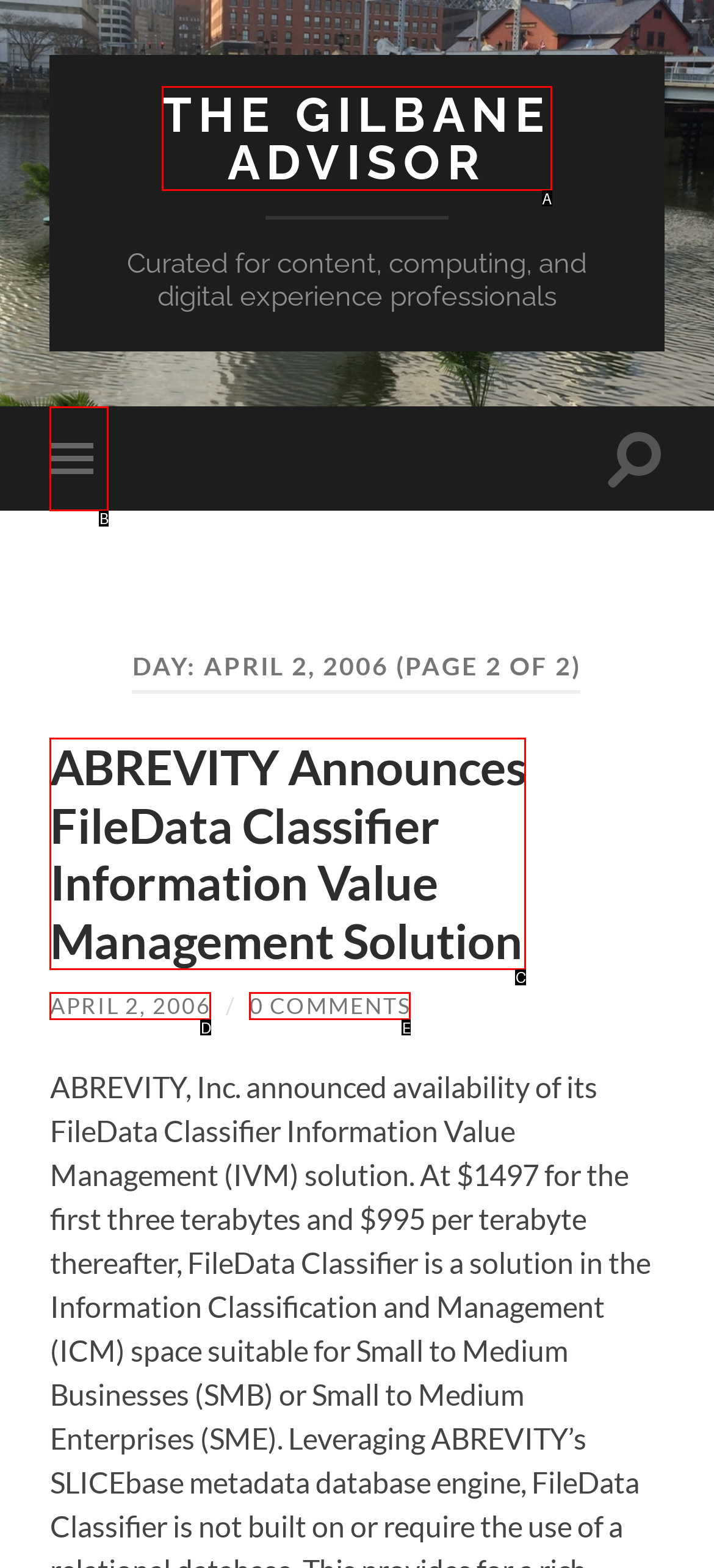Identify the UI element that best fits the description: 0 Comments
Respond with the letter representing the correct option.

E